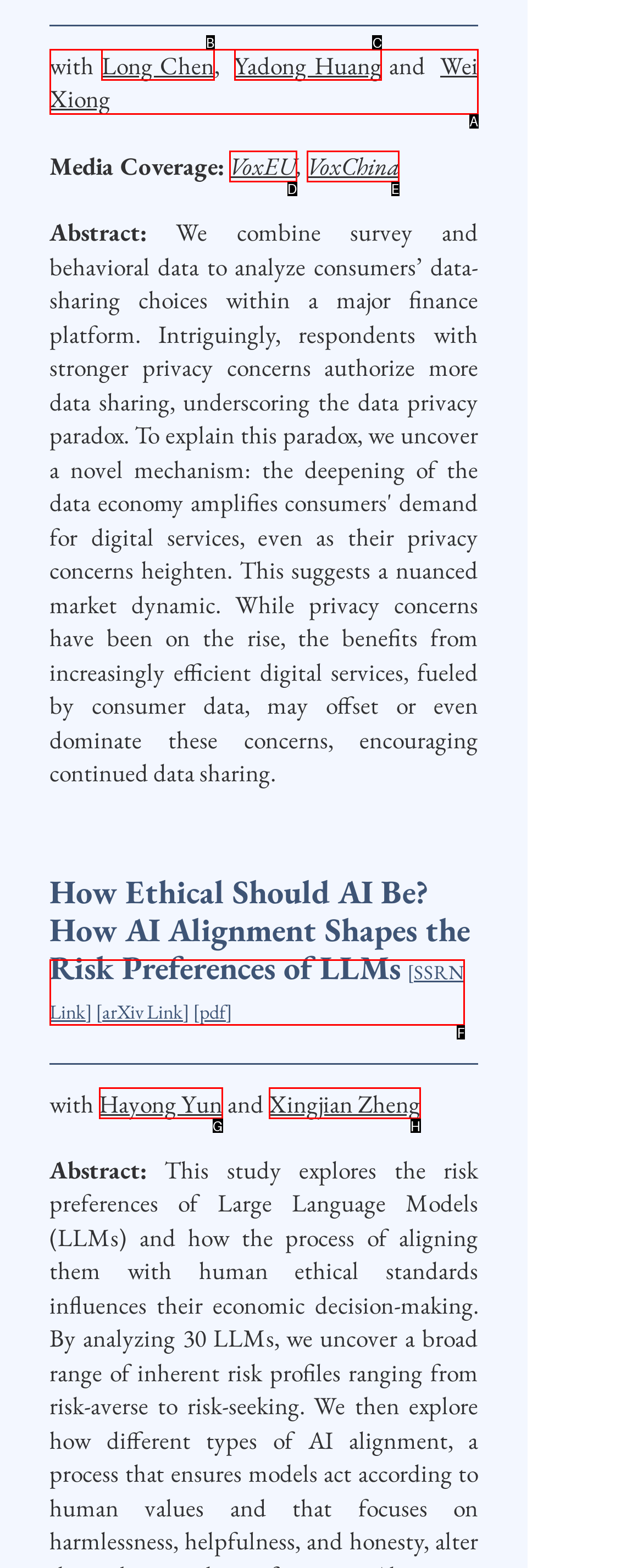Choose the letter of the option you need to click to Access the SSRN link. Answer with the letter only.

F